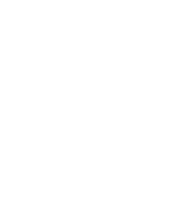Does the product offer a money-back guarantee?
Provide a one-word or short-phrase answer based on the image.

No